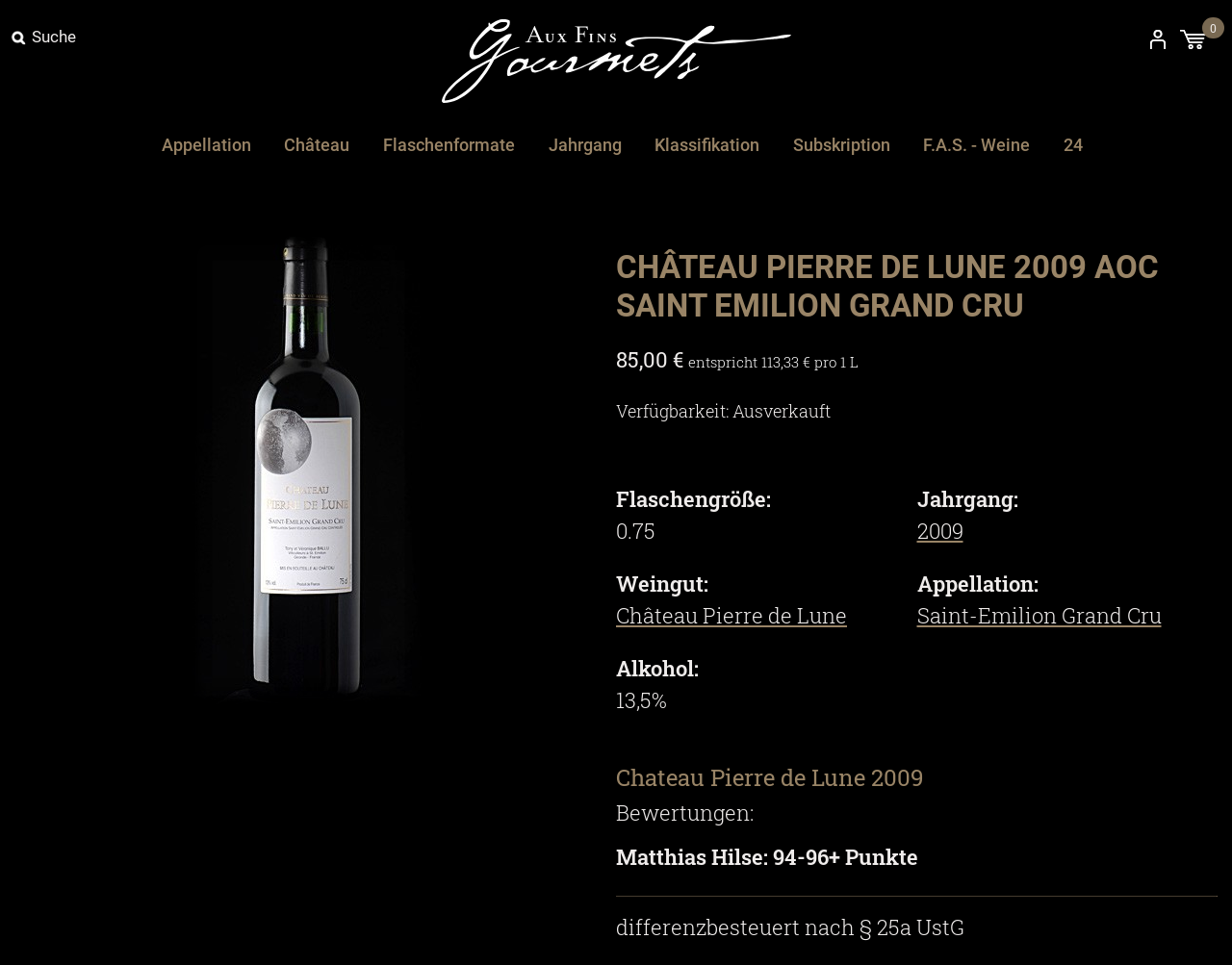Please mark the clickable region by giving the bounding box coordinates needed to complete this instruction: "Check Bewertungen".

[0.5, 0.828, 0.612, 0.857]